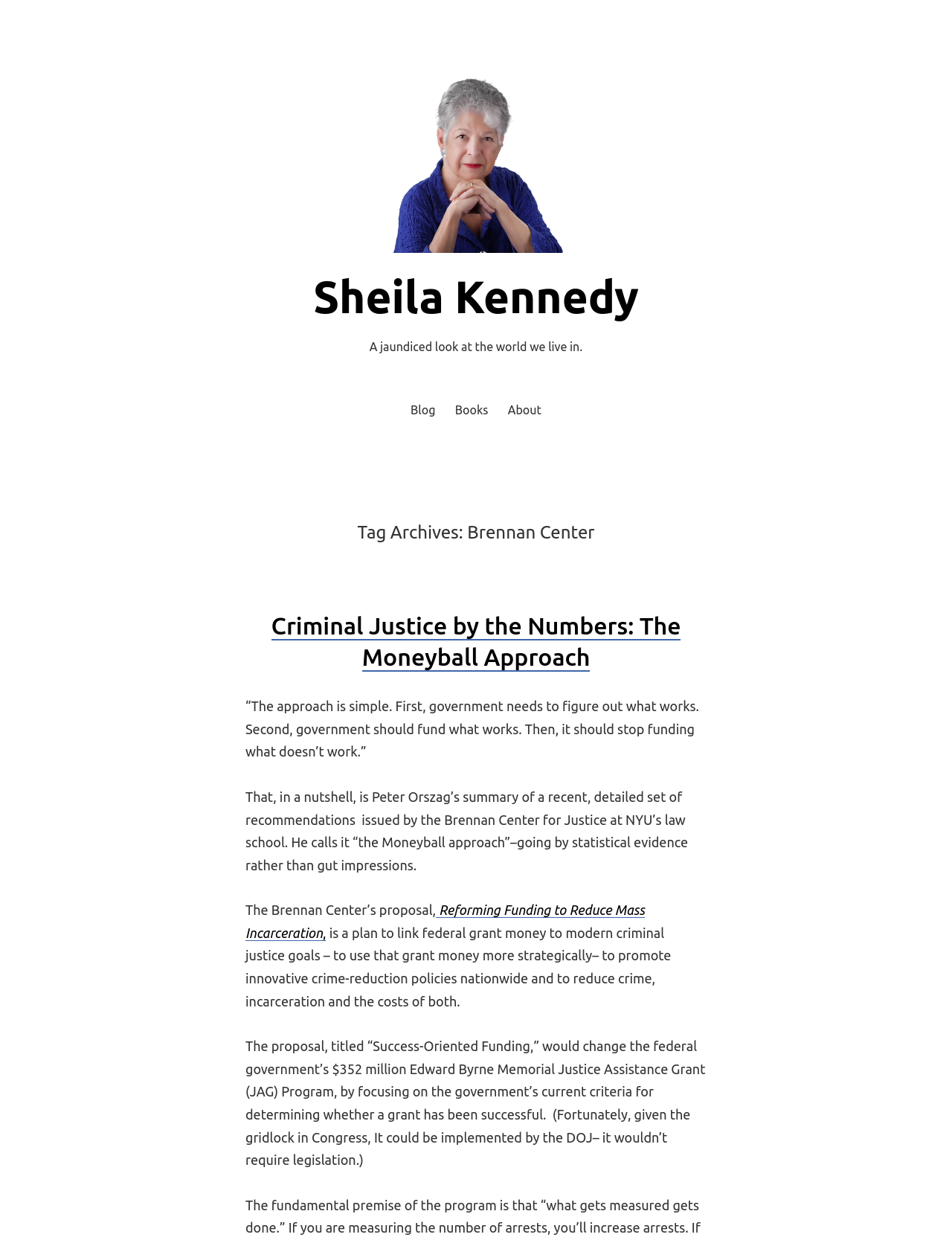Identify the bounding box for the described UI element. Provide the coordinates in (top-left x, top-left y, bottom-right x, bottom-right y) format with values ranging from 0 to 1: Sheila Kennedy

[0.329, 0.218, 0.671, 0.259]